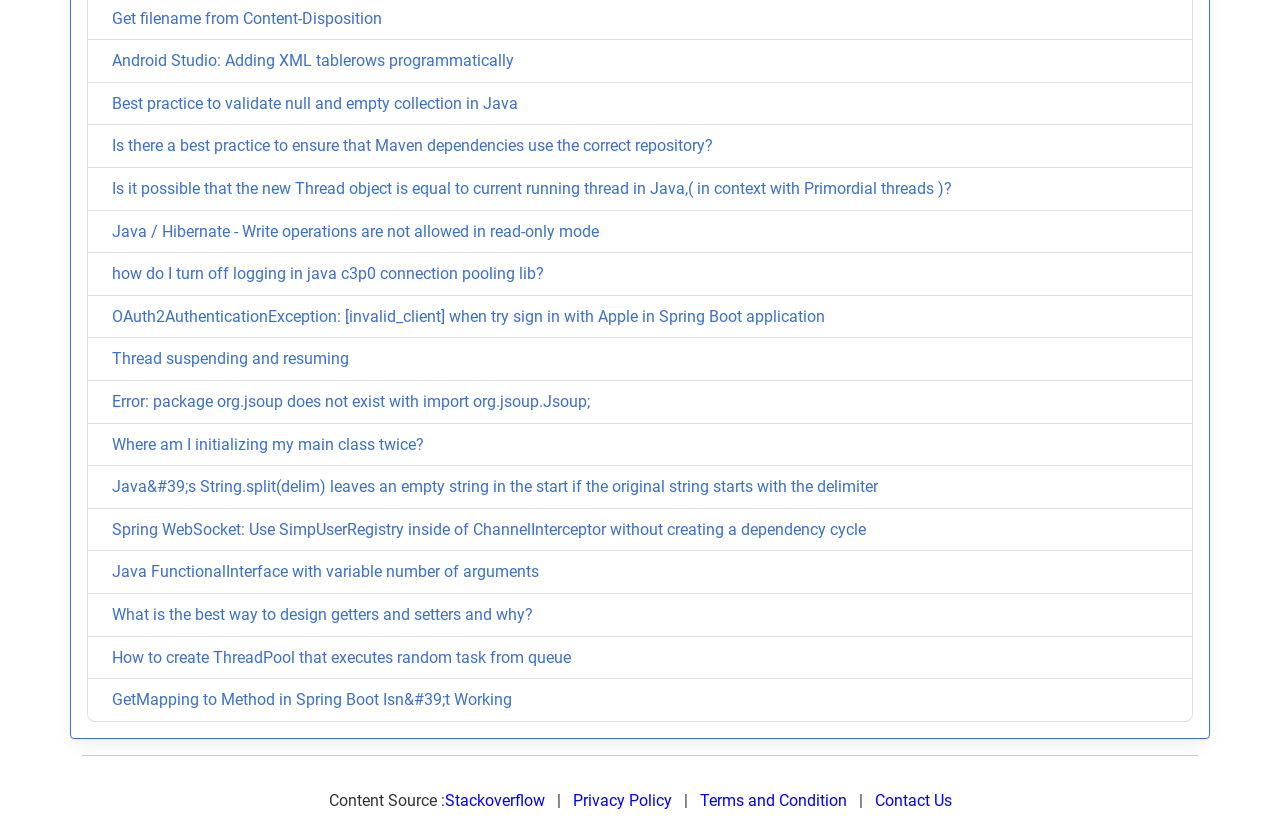Ascertain the bounding box coordinates for the UI element detailed here: "Get filename from Content-Disposition". The coordinates should be provided as [left, top, right, bottom] with each value being a float between 0 and 1.

[0.088, 0.01, 0.298, 0.034]